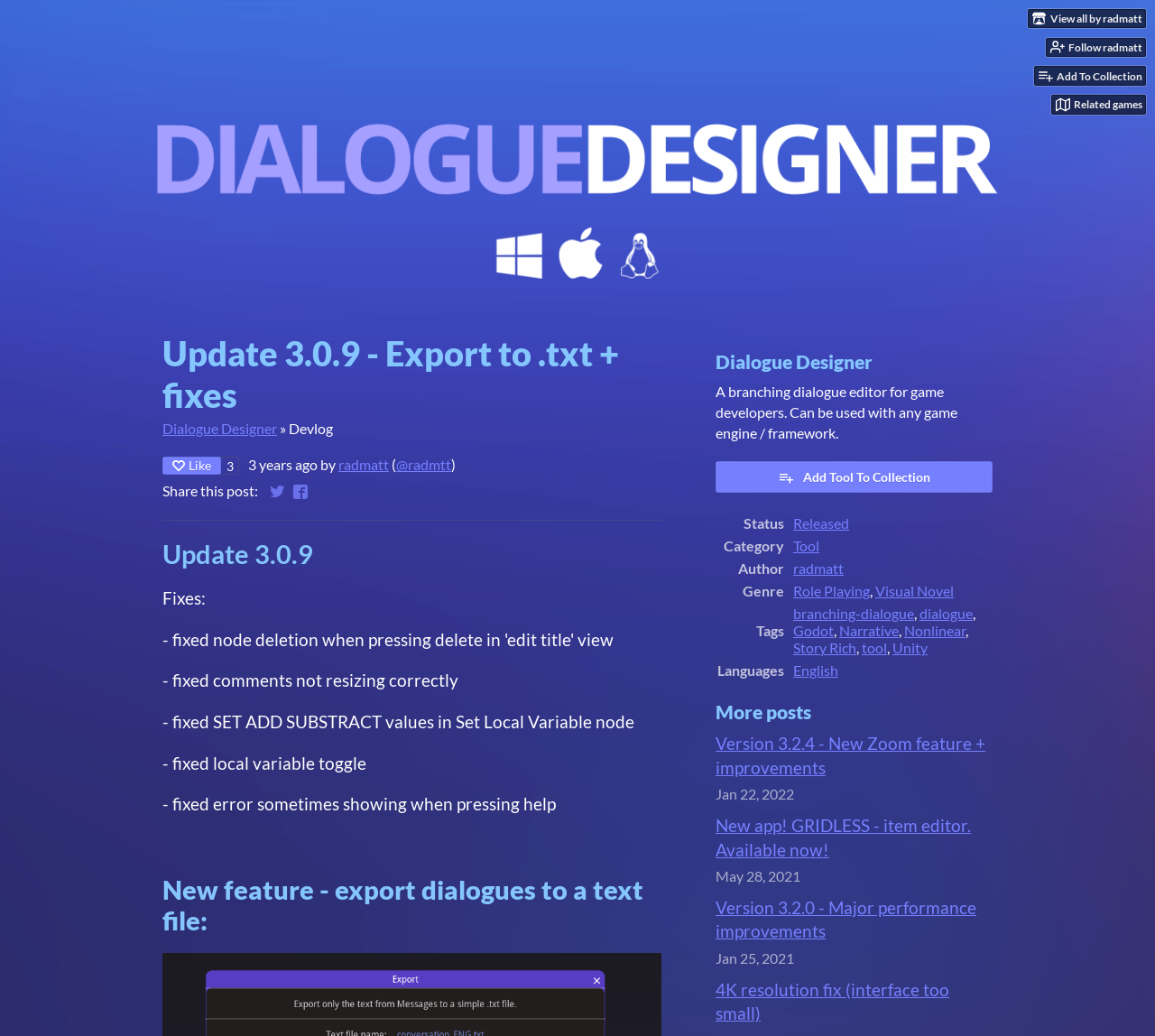Analyze the image and answer the question with as much detail as possible: 
What is the language of the tool?

The language of the tool can be found in the section 'Languages' which is located in the table with the heading 'Dialogue Designer', and it is stated as 'English'.